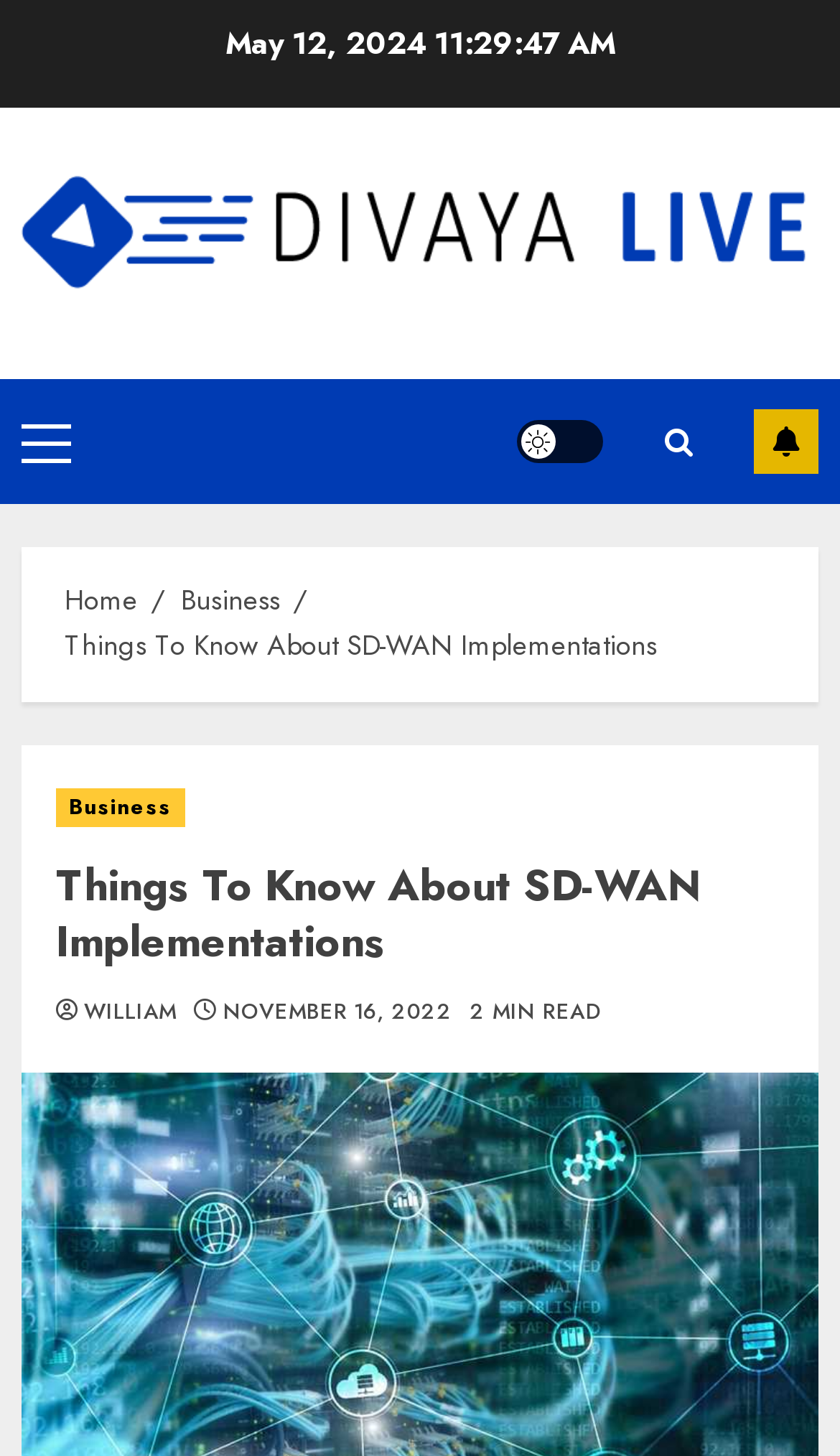Find the bounding box coordinates of the area that needs to be clicked in order to achieve the following instruction: "Click on the Academia category". The coordinates should be specified as four float numbers between 0 and 1, i.e., [left, top, right, bottom].

None